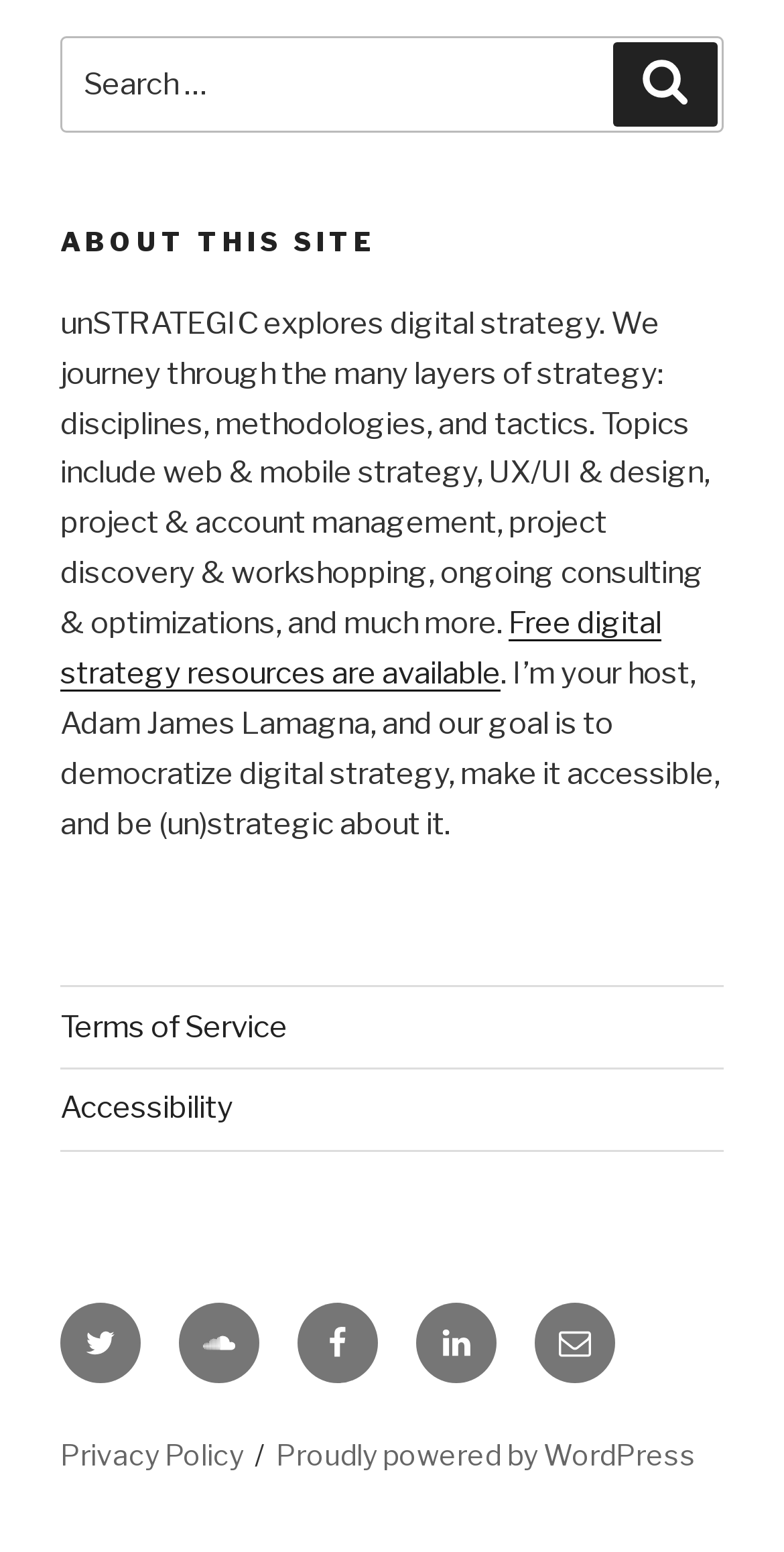Please indicate the bounding box coordinates of the element's region to be clicked to achieve the instruction: "Visit Twitter page". Provide the coordinates as four float numbers between 0 and 1, i.e., [left, top, right, bottom].

[0.077, 0.839, 0.179, 0.891]